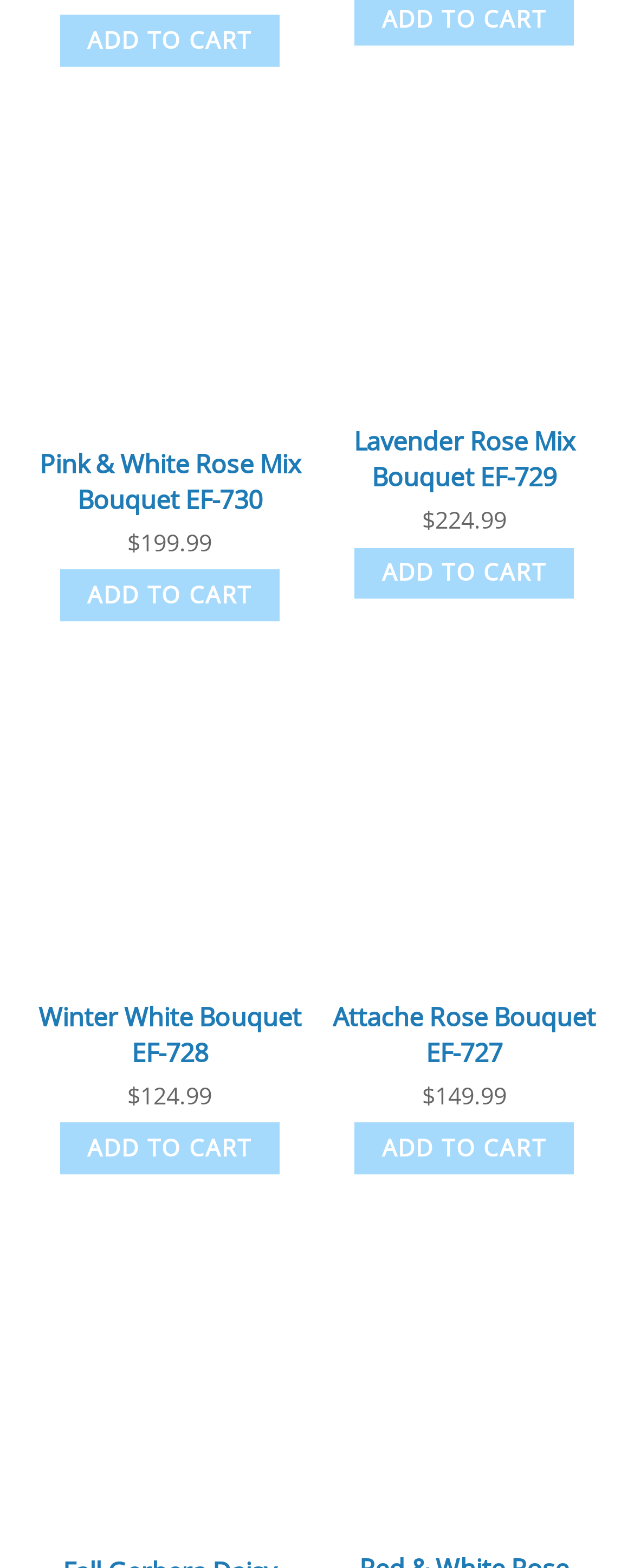Can you add the Winter White Bouquet to your cart?
Refer to the screenshot and respond with a concise word or phrase.

Yes